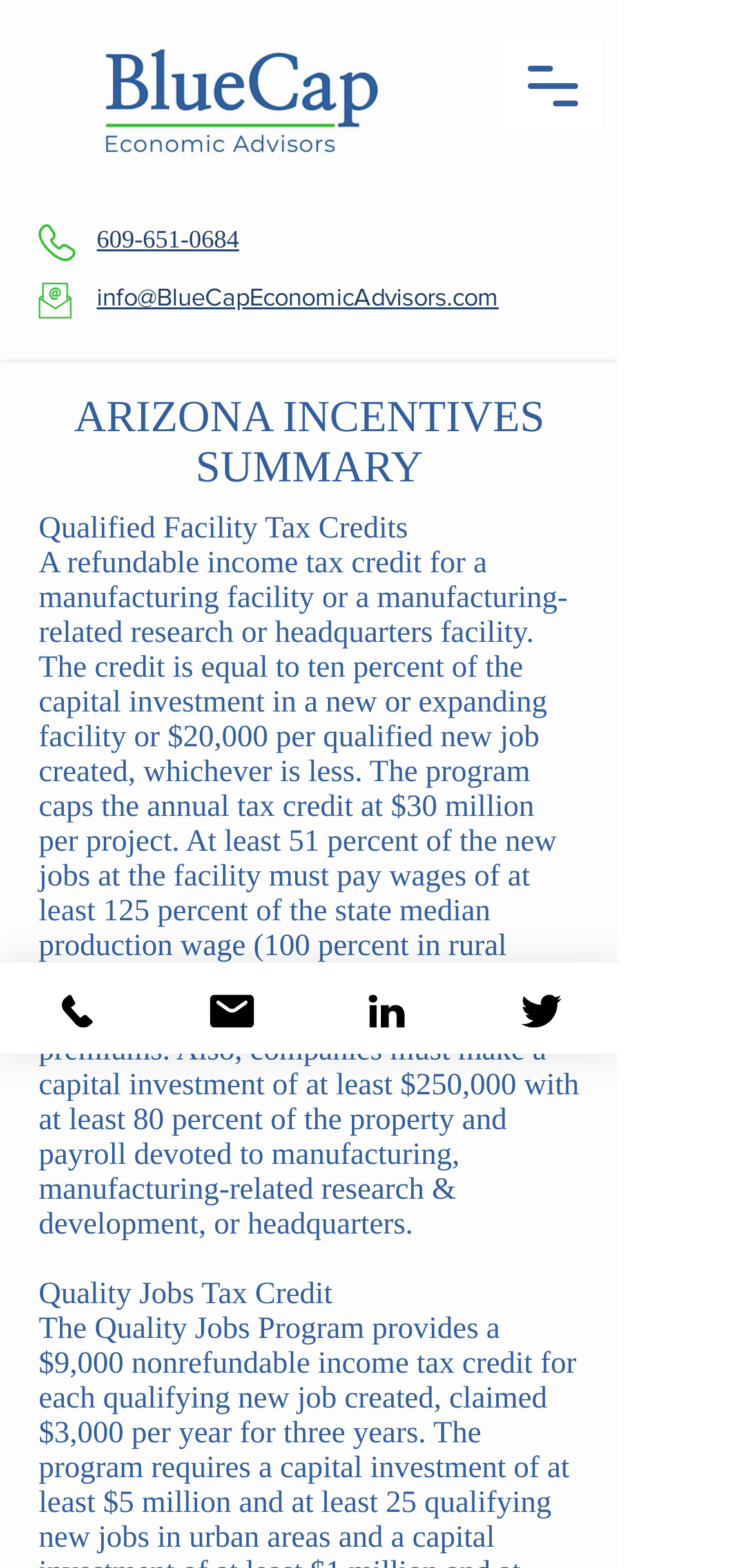What is the social media platform?
Please give a detailed and thorough answer to the question, covering all relevant points.

I found the social media platform by looking at the link with the text 'LinkedIn' which is located at the bottom of the webpage, along with other social media platforms like Twitter.